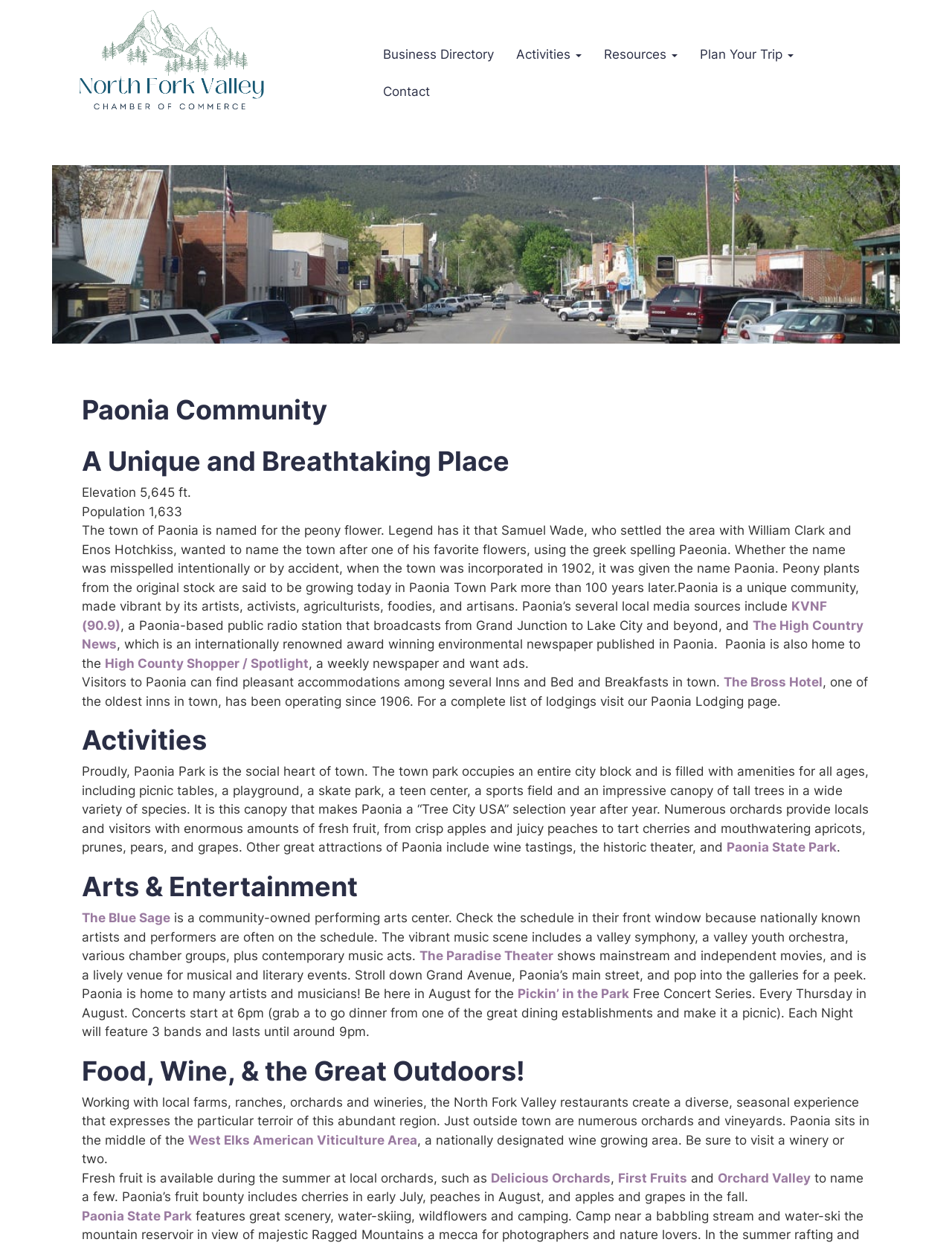Please specify the bounding box coordinates for the clickable region that will help you carry out the instruction: "Learn more about Delicious Orchards".

[0.516, 0.938, 0.641, 0.95]